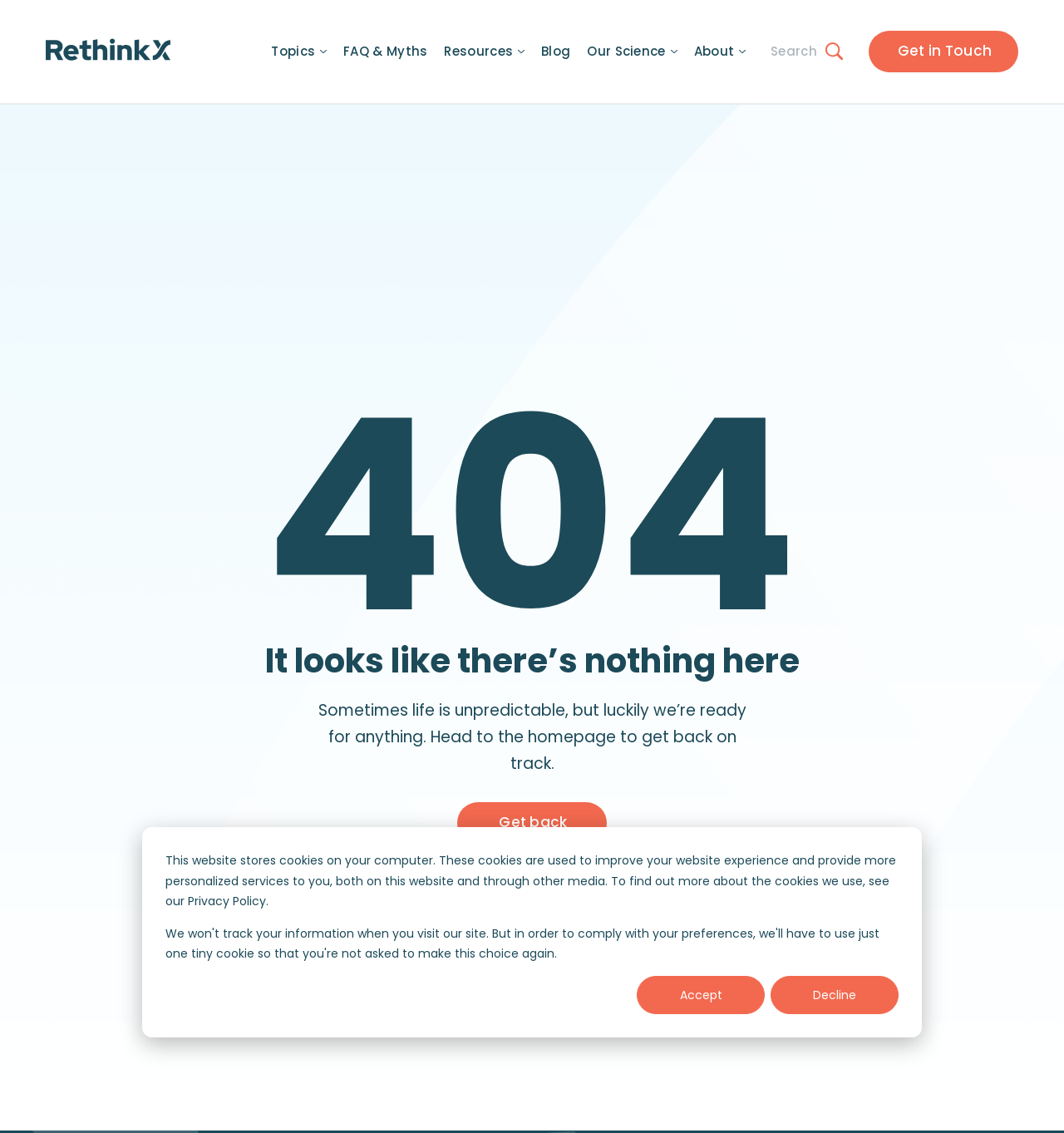Could you specify the bounding box coordinates for the clickable section to complete the following instruction: "Write a message in the 'Massage' field"?

None